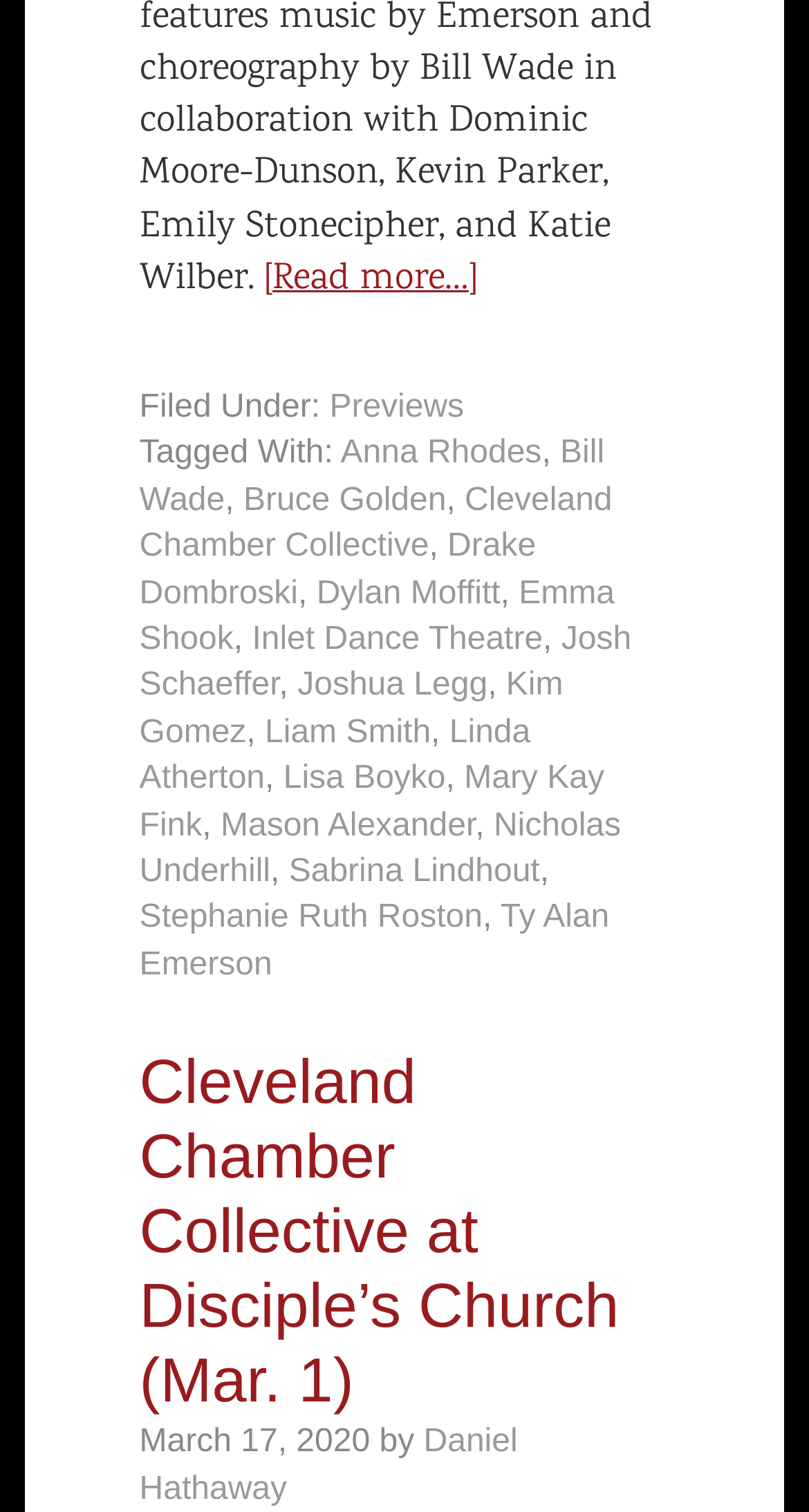Specify the bounding box coordinates of the region I need to click to perform the following instruction: "View the details of Cleveland Chamber Collective at Disciple’s Church event". The coordinates must be four float numbers in the range of 0 to 1, i.e., [left, top, right, bottom].

[0.172, 0.694, 0.765, 0.937]